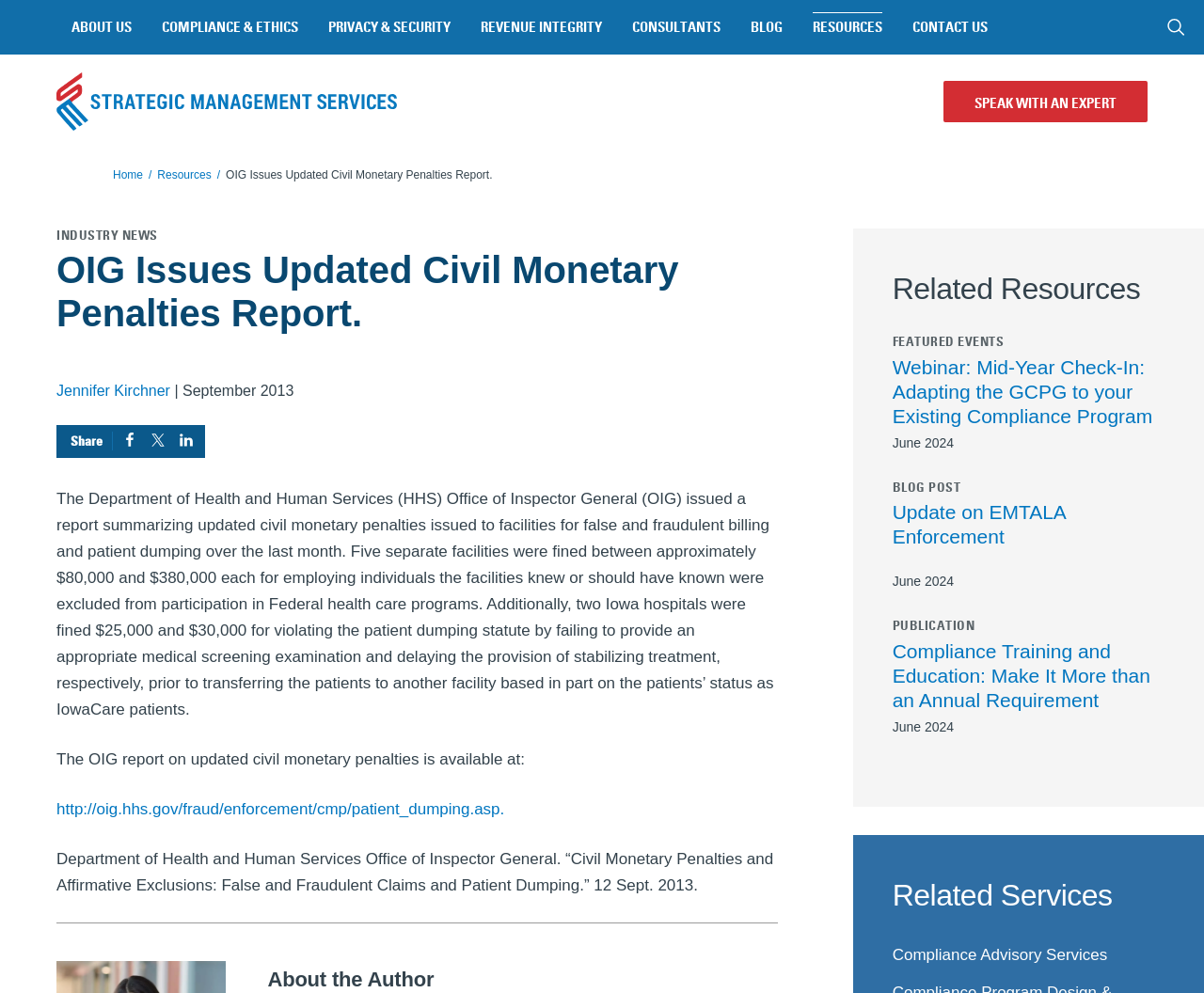Please specify the bounding box coordinates of the element that should be clicked to execute the given instruction: 'Speak with an expert'. Ensure the coordinates are four float numbers between 0 and 1, expressed as [left, top, right, bottom].

[0.784, 0.081, 0.953, 0.123]